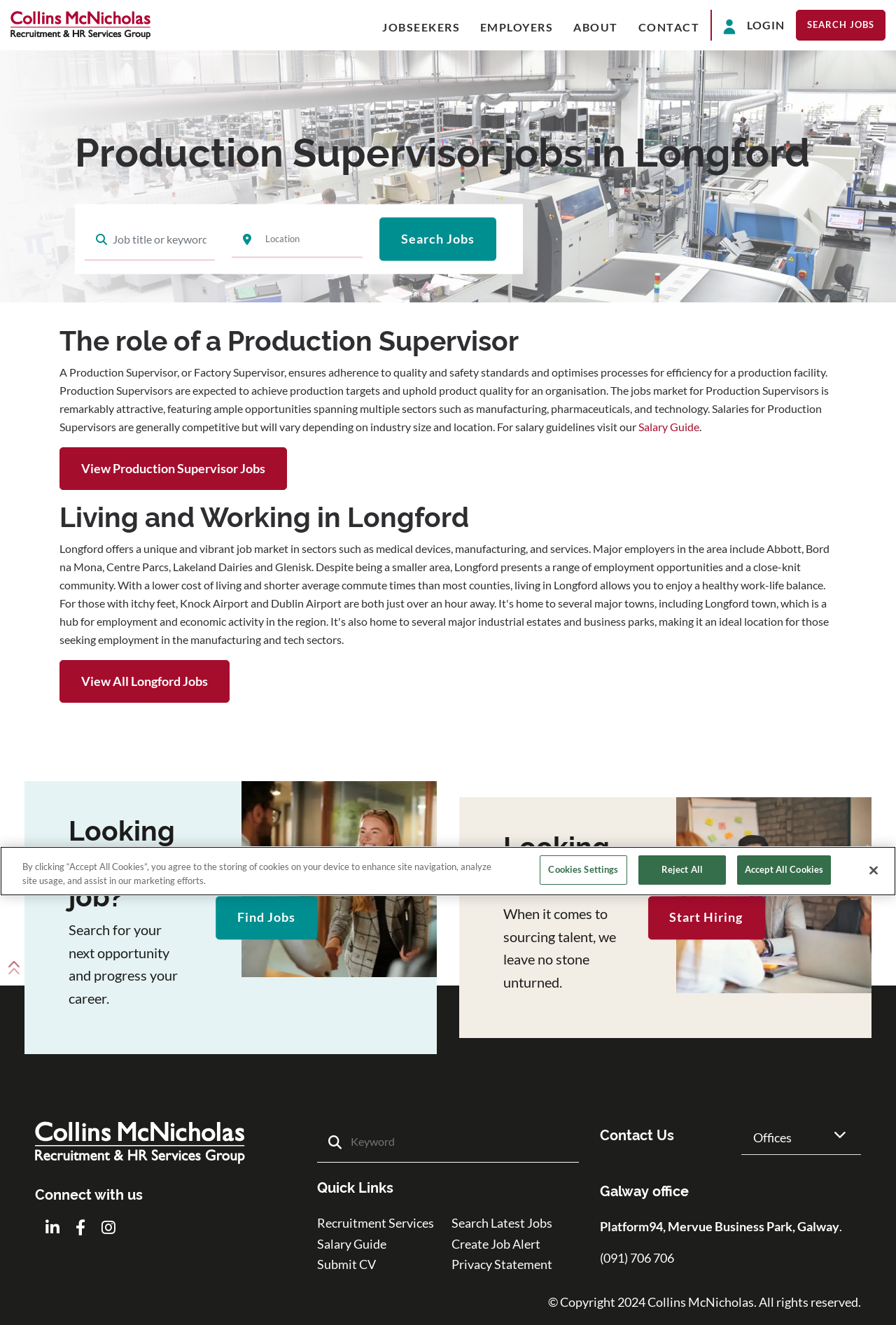Provide a comprehensive description of the webpage.

This webpage is about Collins McNicholas, a recruitment agency in Ireland. At the top, there is a navigation menu with links to "JOBSEEKERS", "EMPLOYERS", "ABOUT", "CONTACT", and "LOGIN". Below the navigation menu, there is a search bar with a "SEARCH JOBS" button.

The main content of the page is divided into several sections. The first section has a heading "The role of a Production Supervisor" and a brief description of the job role. There is also a link to "Salary Guide" and a button to "View Production Supervisor Jobs".

The next section is about "Living and Working in Longford" and has a link to "View All Longford Jobs". Below this section, there is a call-to-action section with a heading "Looking for a job?" and a link to "Find Jobs". There is also an image showcasing various job sectors.

The following section is about the recruitment agency, with a heading "Looking to hire?" and a link to "Start Hiring". There is also an image showcasing the agency's services.

At the bottom of the page, there are several links to social media platforms, a "Quick Links" section with links to various pages, and a "Contact Us" section with an address and a link to contact the agency. There is also a "Cookie banner" with buttons to accept or reject cookies.

Throughout the page, there are several images, including the agency's logo, icons, and images related to job sectors and recruitment.